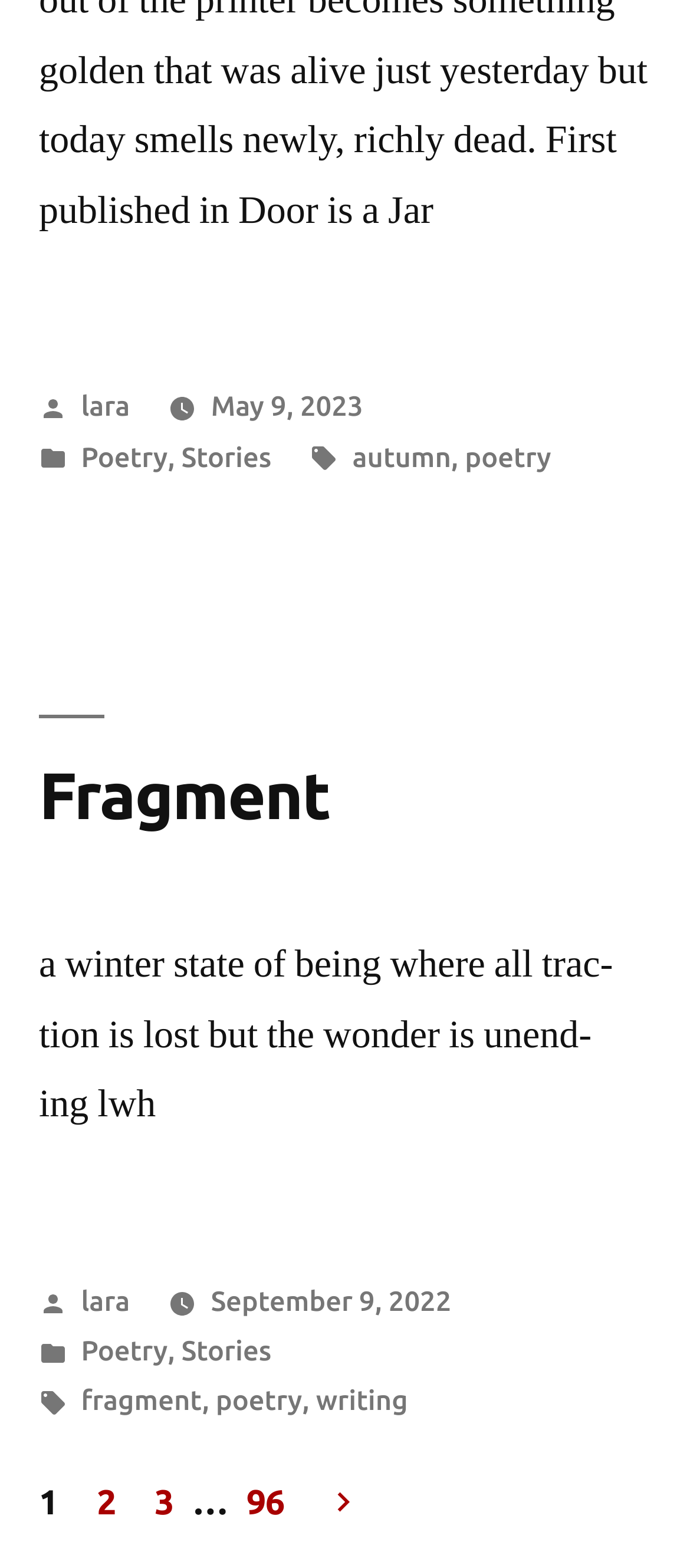Provide a one-word or short-phrase answer to the question:
What is the category of the first article?

Poetry